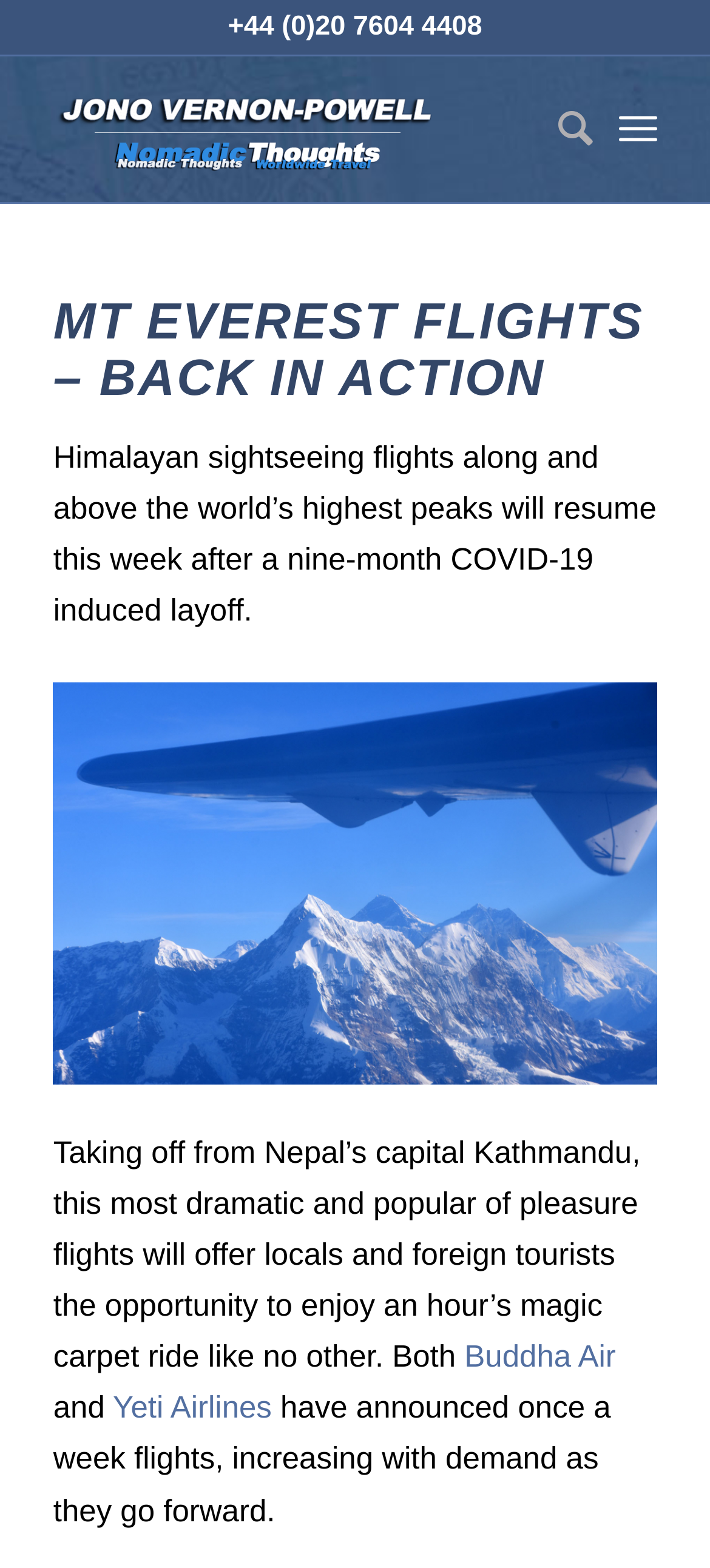What is the capital city mentioned on the webpage?
Using the information presented in the image, please offer a detailed response to the question.

I found the answer by reading the static text element with the bounding box coordinates [0.075, 0.281, 0.925, 0.401], which mentions that the flights take off from Nepal's capital Kathmandu.